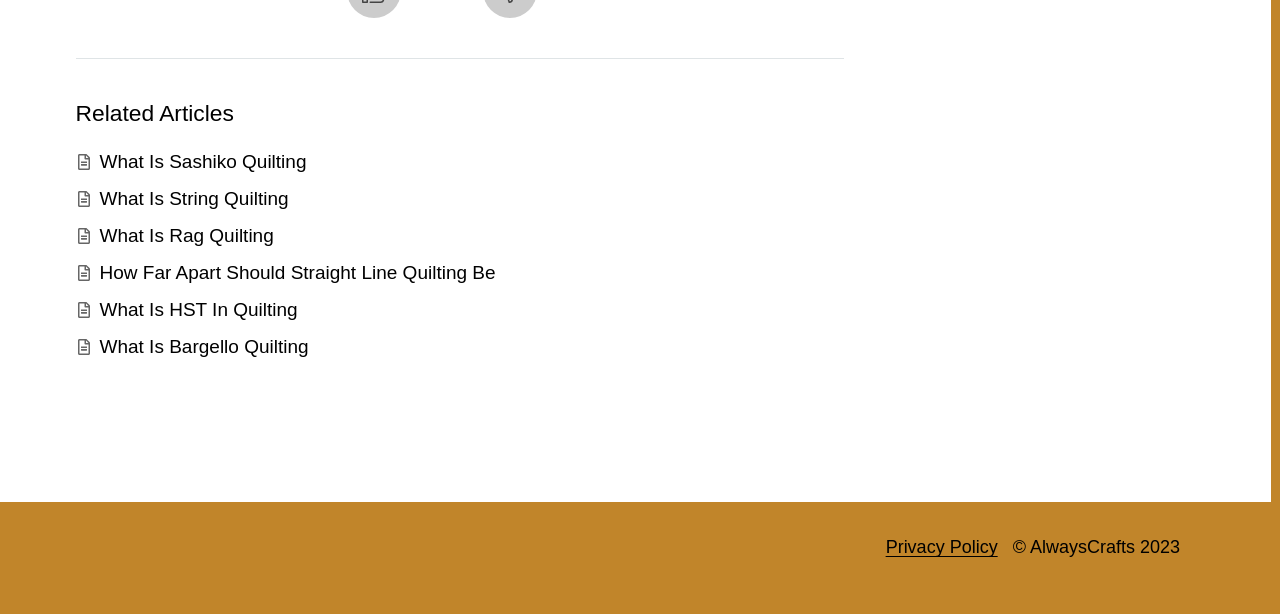Please pinpoint the bounding box coordinates for the region I should click to adhere to this instruction: "Click on the 'Share this post!' link".

None